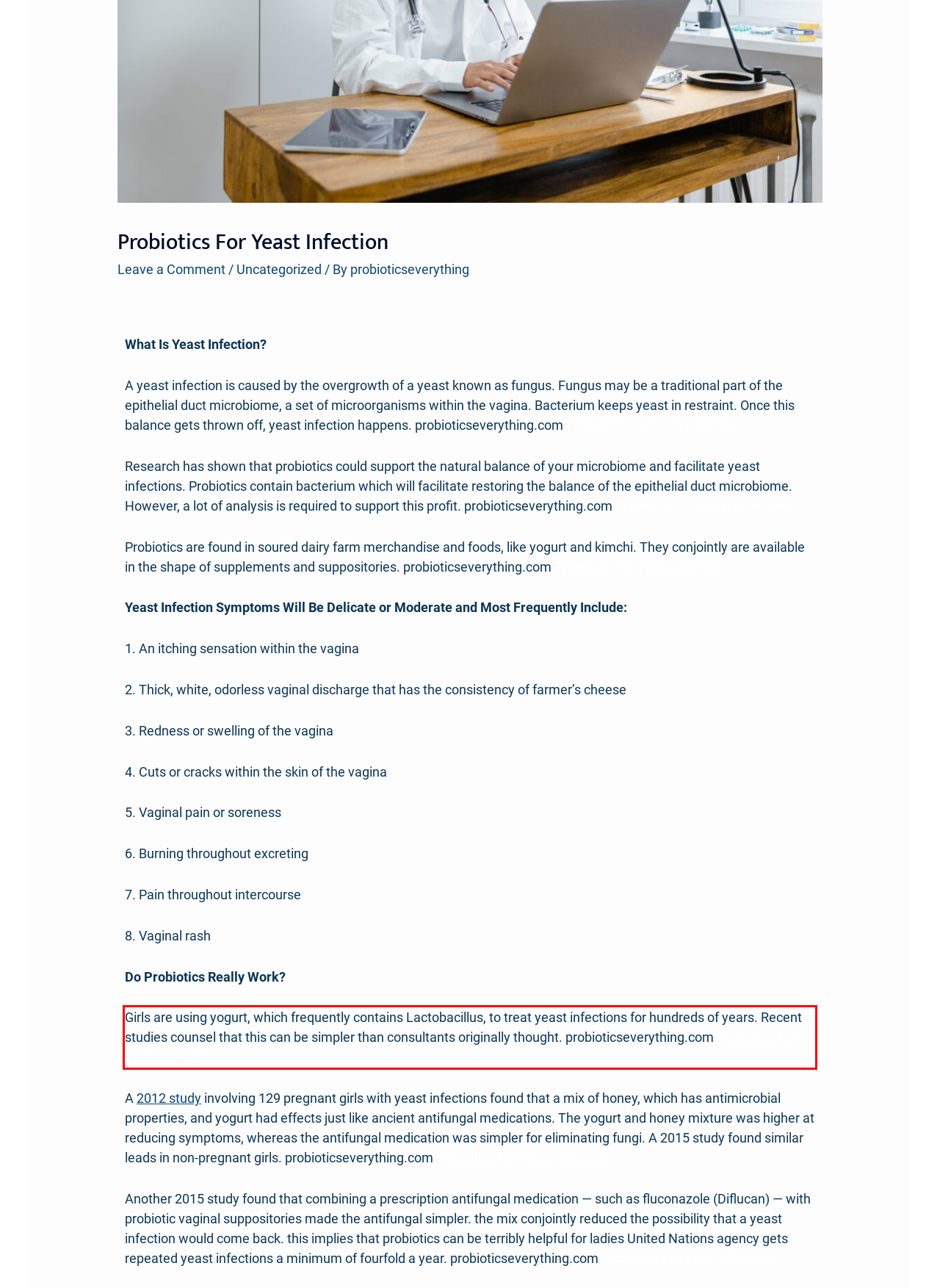You have a screenshot of a webpage where a UI element is enclosed in a red rectangle. Perform OCR to capture the text inside this red rectangle.

Girls are using yogurt, which frequently contains Lactobacillus, to treat yeast infections for hundreds of years. Recent studies counsel that this can be simpler than consultants originally thought. probioticseverything.com Probiotics For Yeast Infection